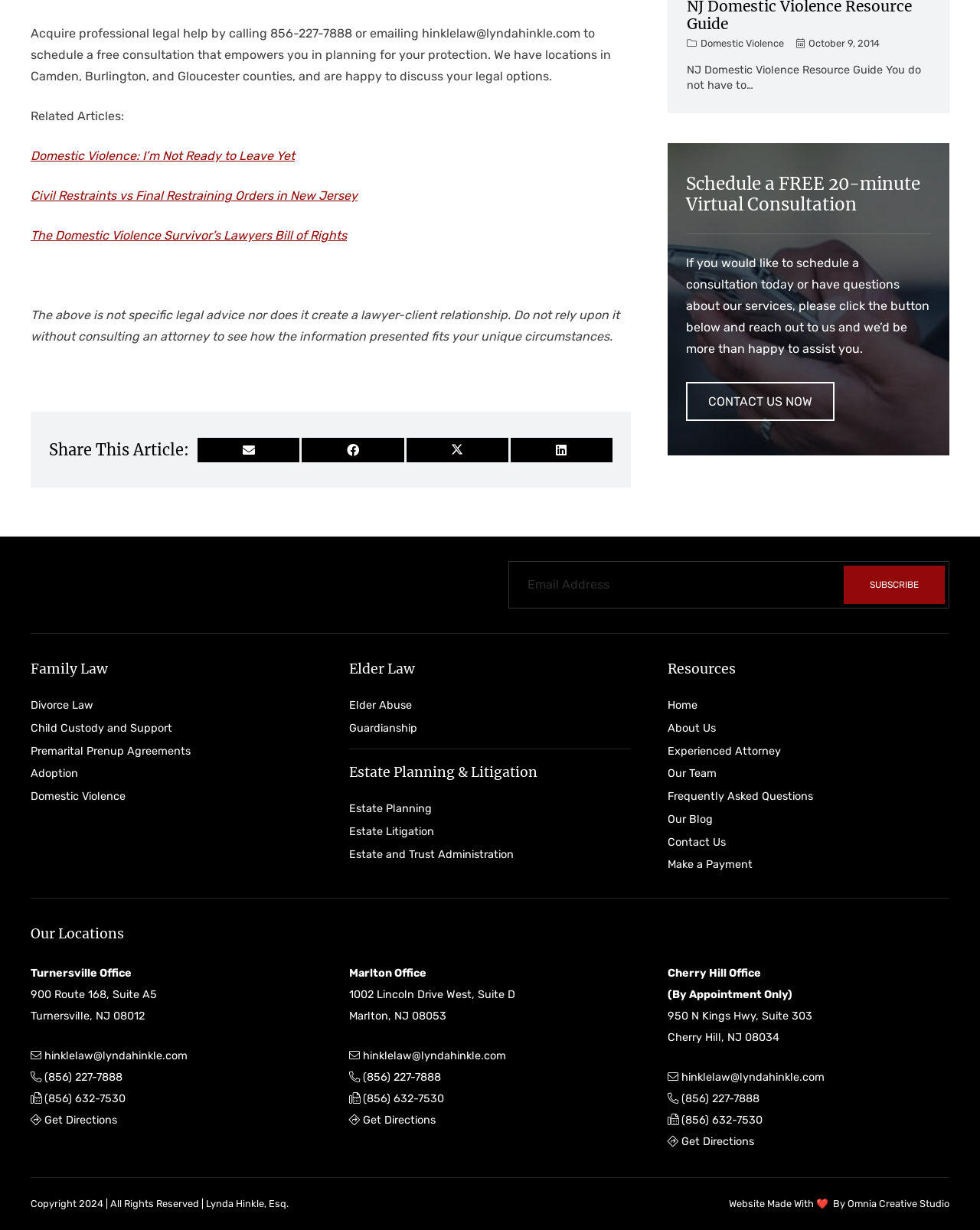Find the bounding box coordinates of the area that needs to be clicked in order to achieve the following instruction: "Schedule a free consultation". The coordinates should be specified as four float numbers between 0 and 1, i.e., [left, top, right, bottom].

[0.7, 0.31, 0.851, 0.342]